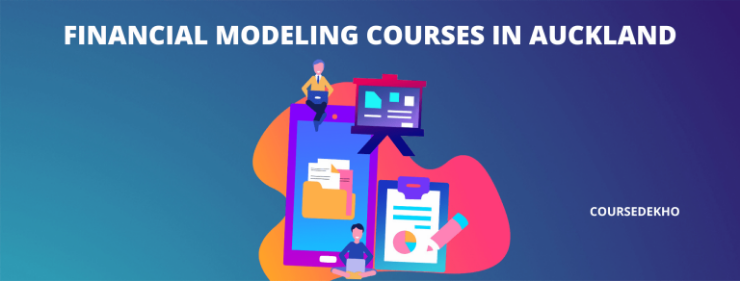How many animated characters are depicted in the image?
Respond to the question with a single word or phrase according to the image.

Two